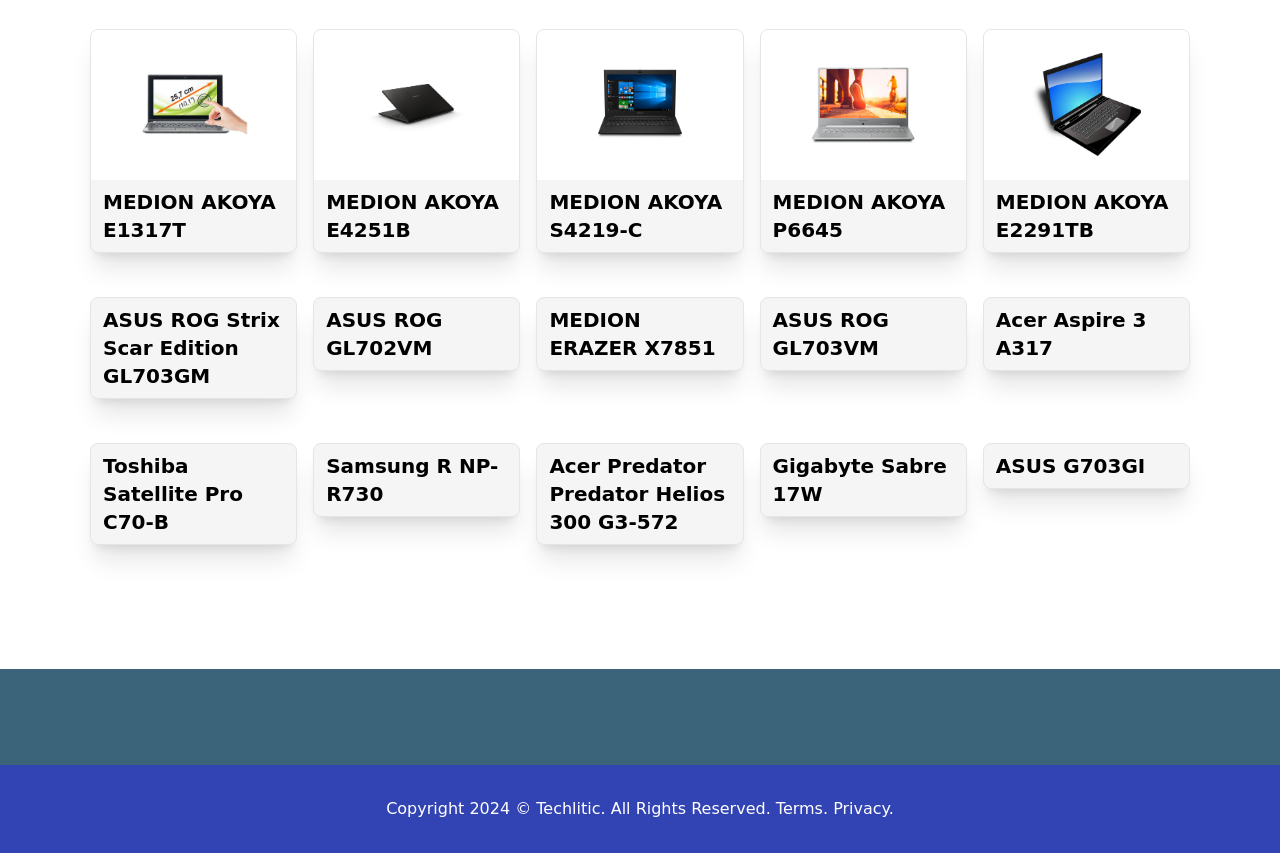What is the model of the ASUS laptop in the second row?
Based on the screenshot, provide your answer in one word or phrase.

ROG Strix Scar Edition GL703GM